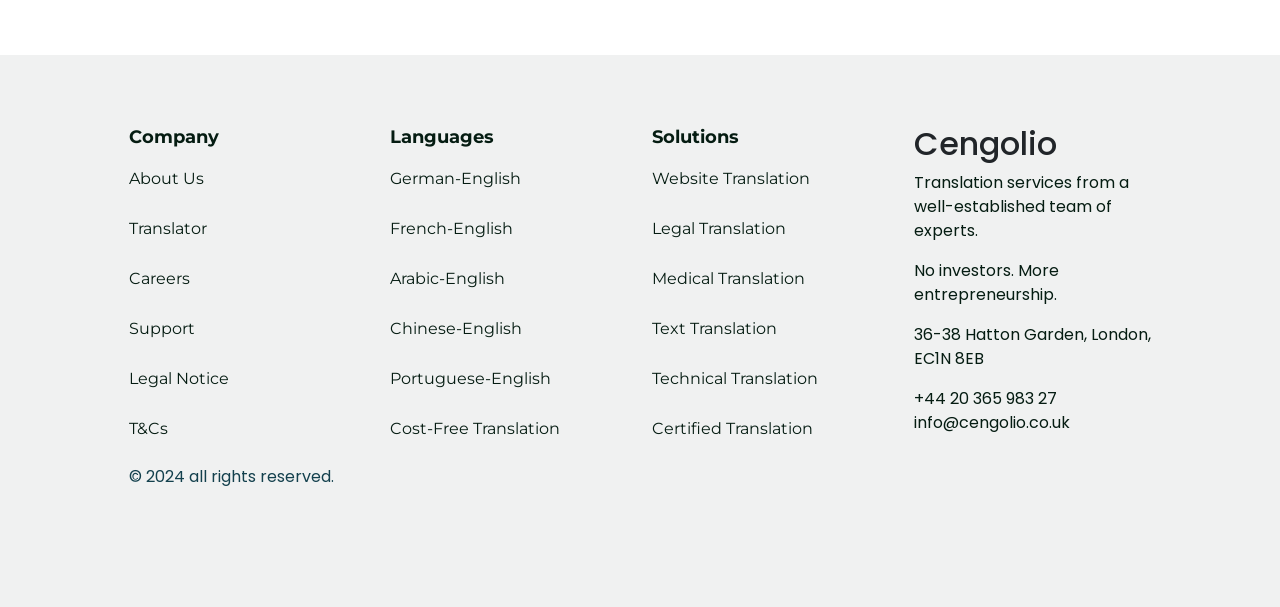What services does the company offer? Examine the screenshot and reply using just one word or a brief phrase.

Translation services